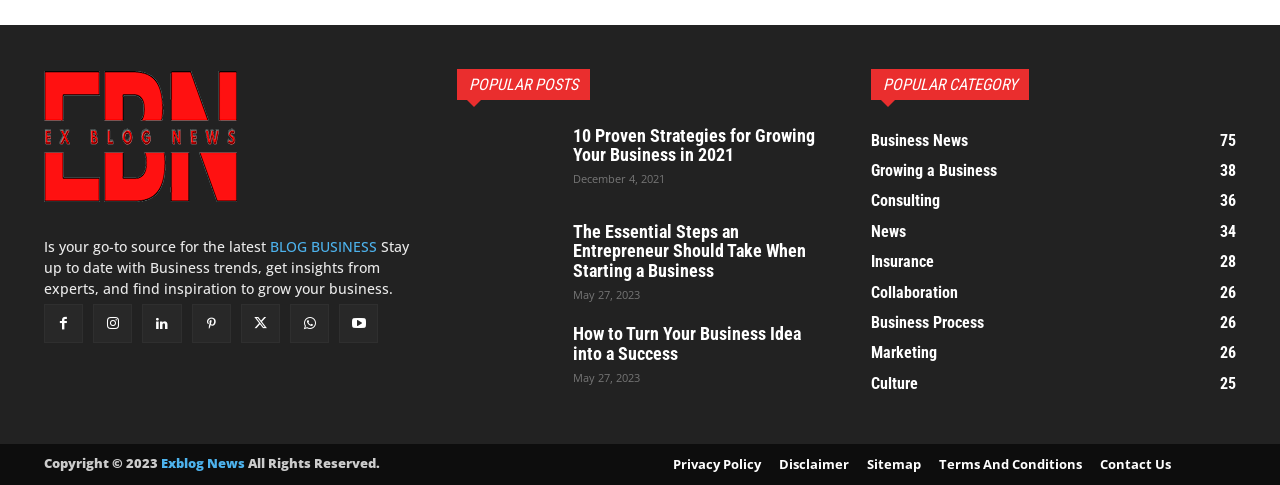Provide the bounding box coordinates of the HTML element this sentence describes: "Instagram". The bounding box coordinates consist of four float numbers between 0 and 1, i.e., [left, top, right, bottom].

[0.073, 0.626, 0.103, 0.707]